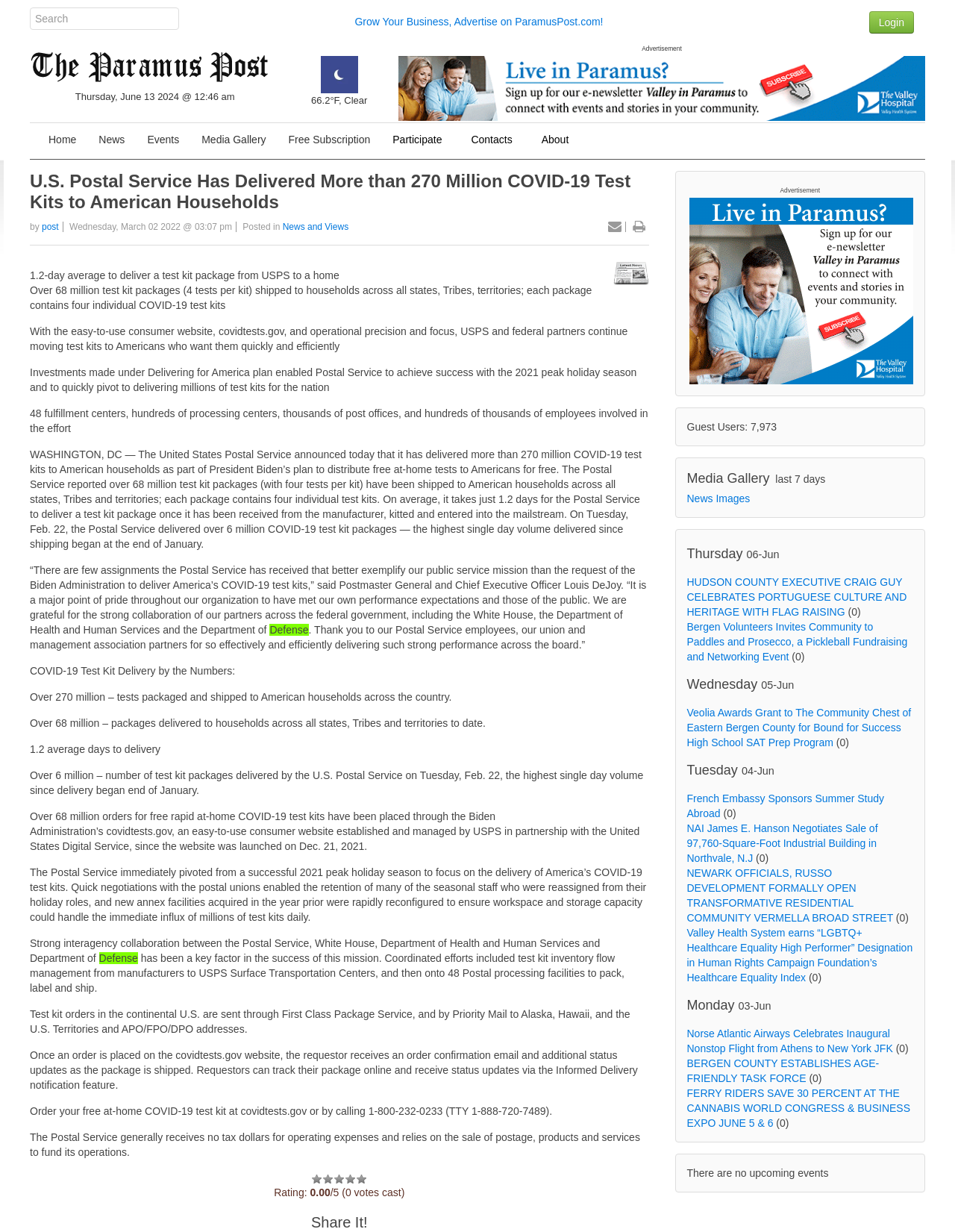Given the element description, predict the bounding box coordinates in the format (top-left x, top-left y, bottom-right x, bottom-right y), using floating point numbers between 0 and 1: News and Views

[0.296, 0.18, 0.365, 0.189]